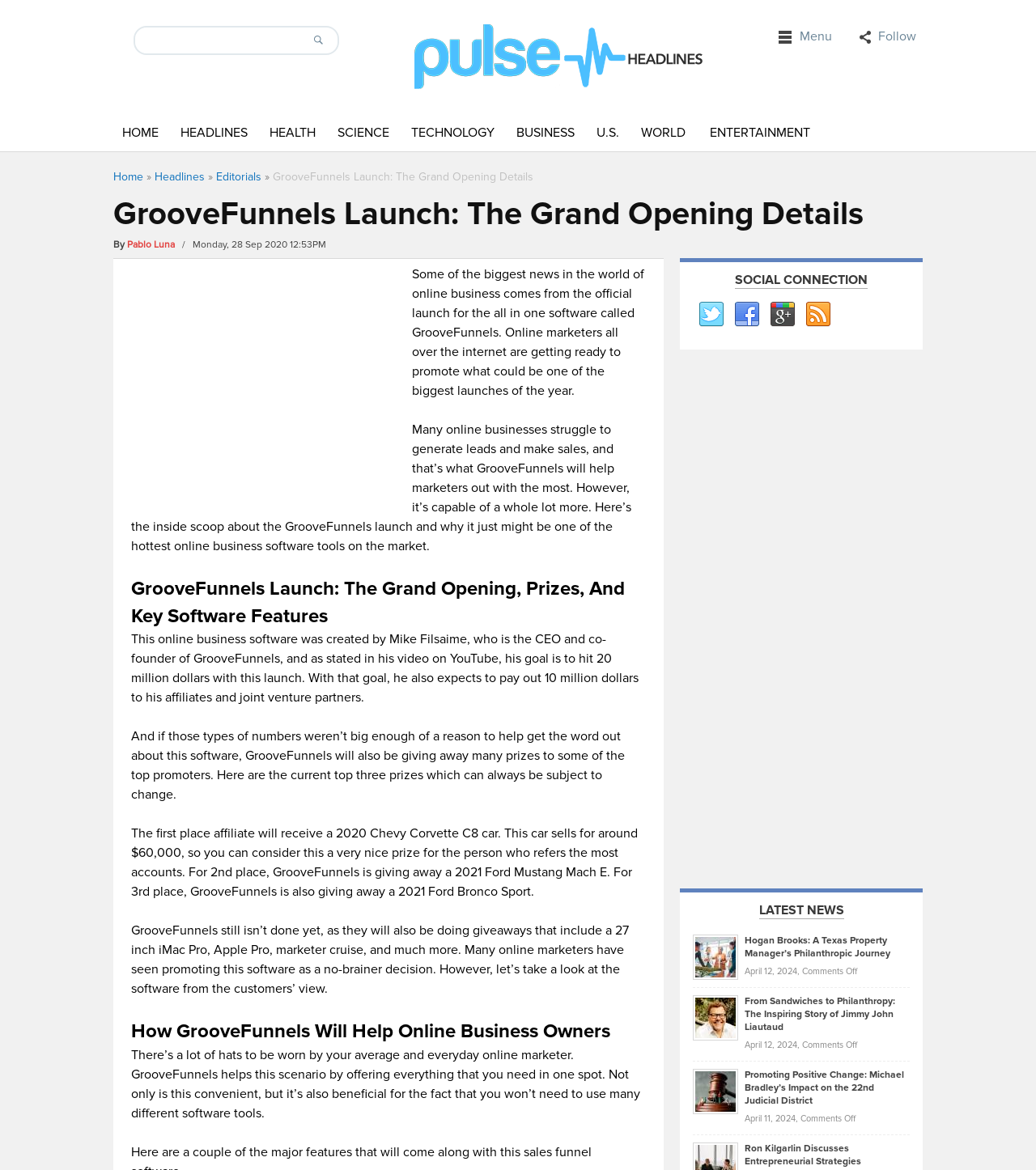Could you highlight the region that needs to be clicked to execute the instruction: "Read Pulse Headlines"?

[0.398, 0.041, 0.68, 0.055]